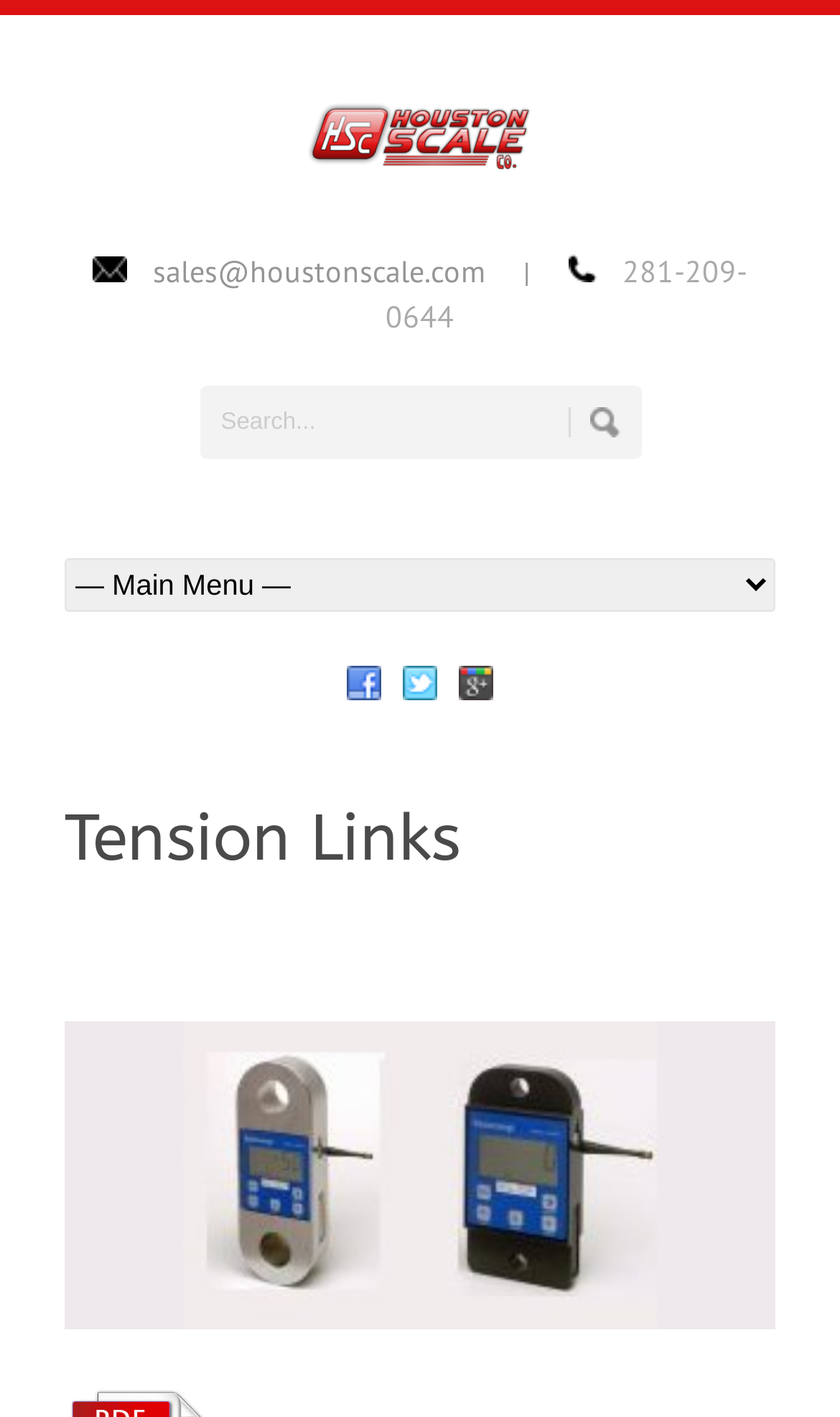Create a detailed description of the webpage's content and layout.

The webpage is about Houston Scale and Tension Links. At the top, there is a link to the left, followed by a contact email "sales@houstonscale.com" and a separator "|" in between. To the right of the separator, there is a phone number "281-209-0644". 

Below the top section, there is a search bar with a placeholder text "Search..." and a button to the right of it. 

On the left side, there is a dropdown combobox that takes up most of the width. 

On the bottom left, there is a heading "Tension Links" in a large font size. Below the heading, there is a link with the same text "Tension Links". 

At the bottom, there are three social media links: Facebook, Twitter, and Google Plus, each with its corresponding icon.